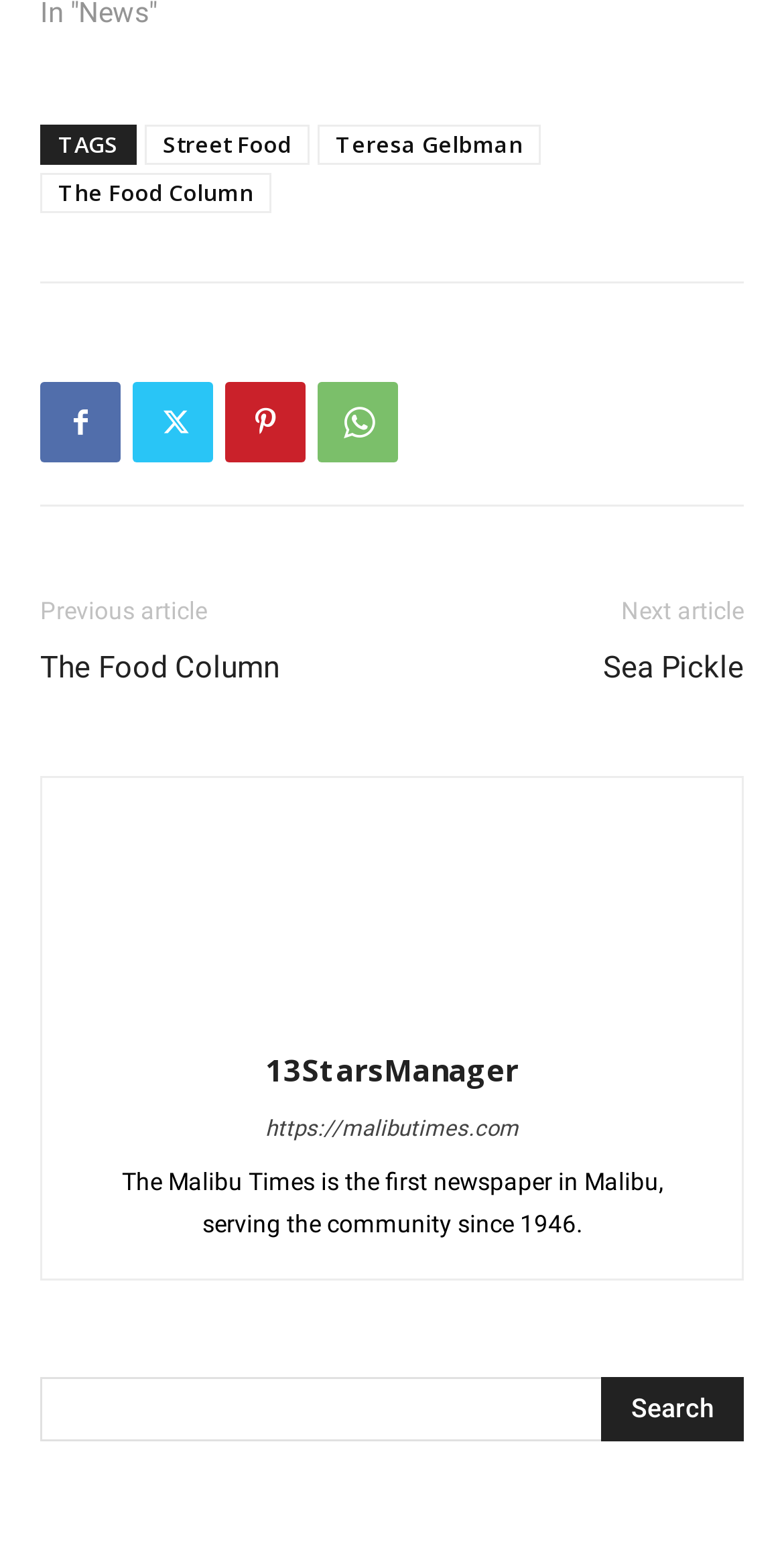What is the name of the newspaper?
Answer the question with a single word or phrase by looking at the picture.

The Malibu Times